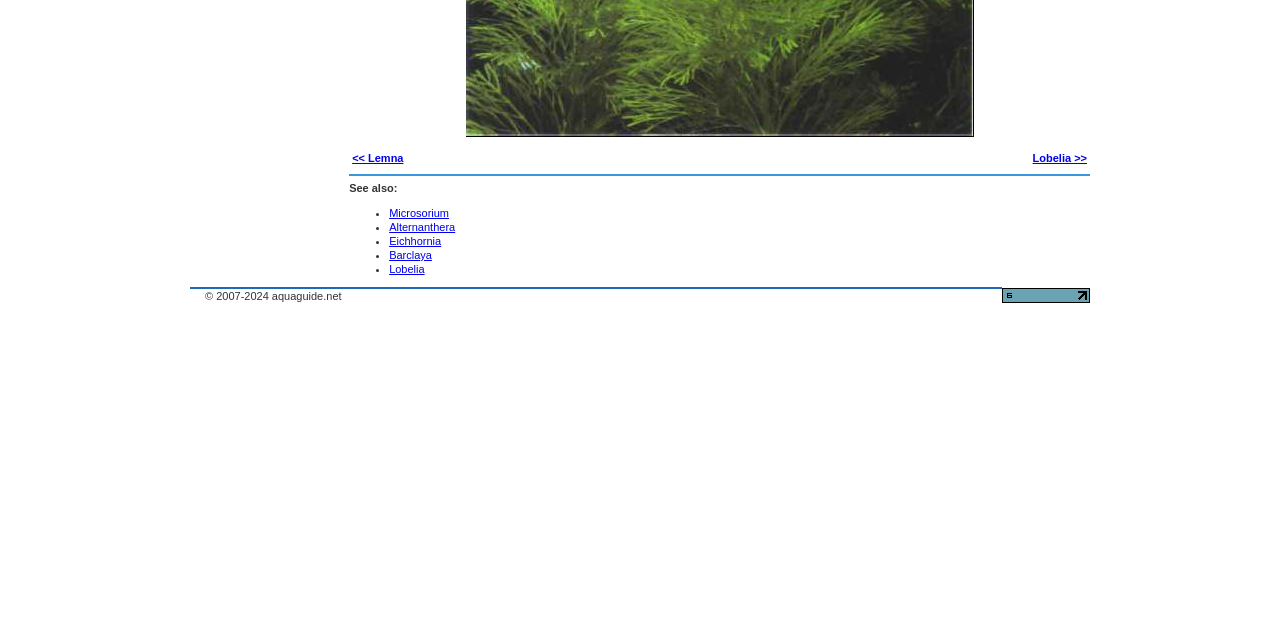Identify the bounding box of the UI element described as follows: "Barclaya". Provide the coordinates as four float numbers in the range of 0 to 1 [left, top, right, bottom].

[0.304, 0.389, 0.337, 0.408]